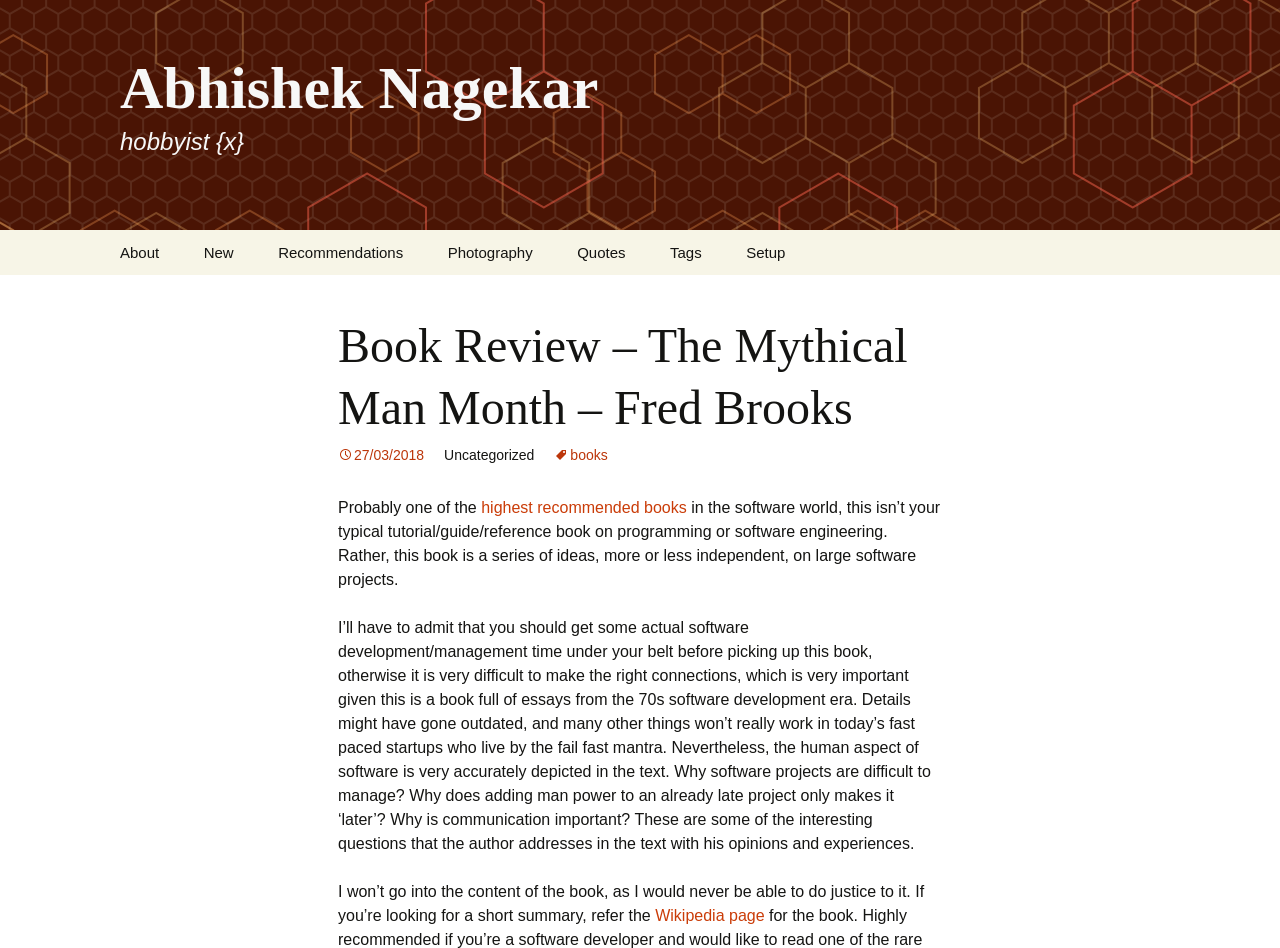What is the category of the book being reviewed?
Carefully analyze the image and provide a detailed answer to the question.

The category of the book being reviewed is mentioned below the book title, where it says 'Uncategorized'. This suggests that the book does not fit into a specific category or genre.